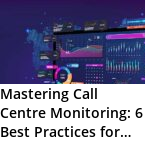Analyze the image and describe all key details you can observe.

The image showcases a visually striking digital dashboard that encapsulates key metrics for call centre performance monitoring. It features a variety of graphs and charts that highlight data trends, operational efficiency, and quality assurance metrics essential for effective management. This graphical interface supports the article titled "Mastering Call Centre Monitoring: 6 Best Practices," emphasizing important strategies for optimizing call centre operations. The vibrant colors and modern design reflect a tech-savvy environment, making it an engaging visual representation of the critical insights needed for enhancing customer interactions and ensuring consistent service quality.